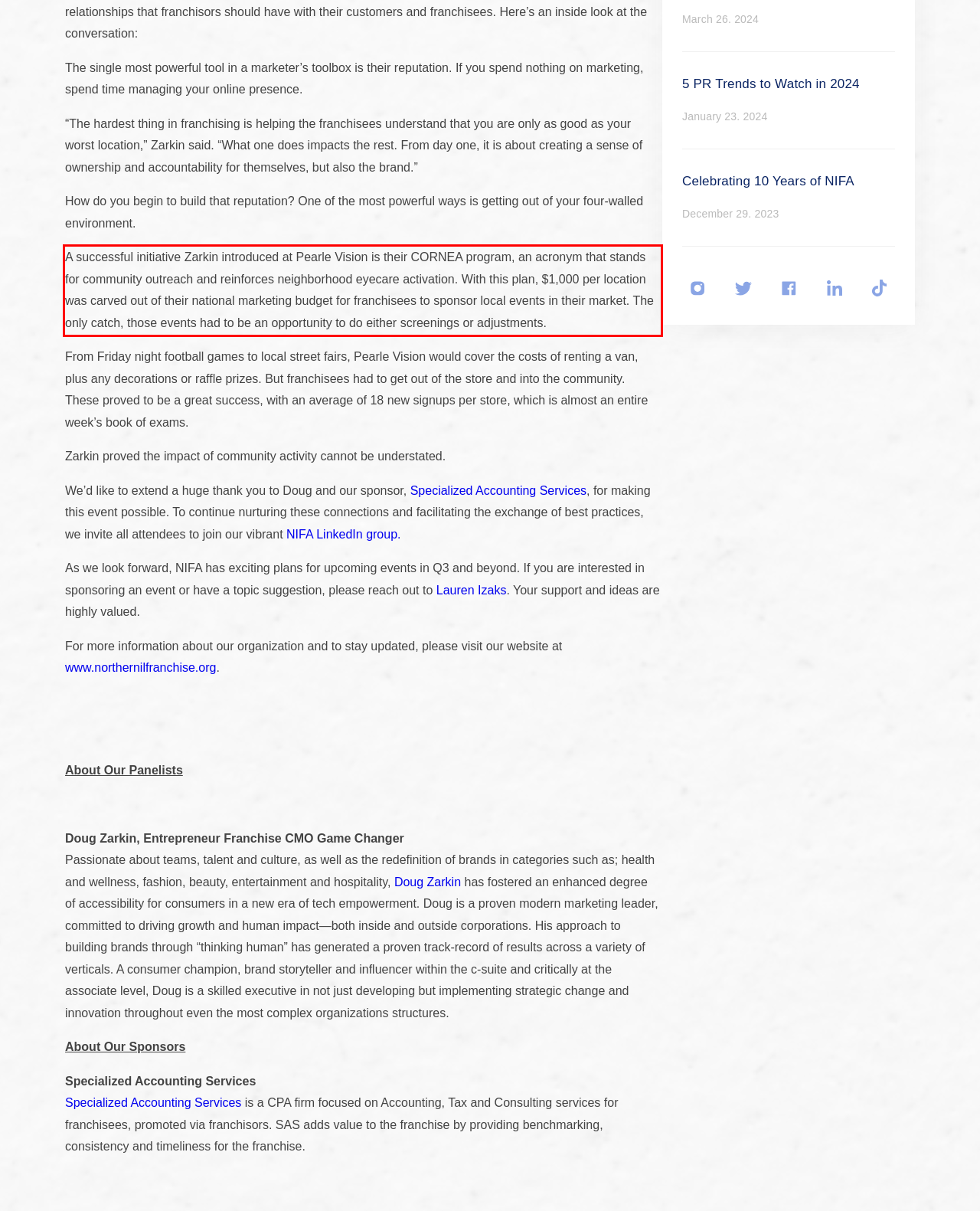You are provided with a screenshot of a webpage that includes a red bounding box. Extract and generate the text content found within the red bounding box.

A successful initiative Zarkin introduced at Pearle Vision is their CORNEA program, an acronym that stands for community outreach and reinforces neighborhood eyecare activation. With this plan, $1,000 per location was carved out of their national marketing budget for franchisees to sponsor local events in their market. The only catch, those events had to be an opportunity to do either screenings or adjustments.